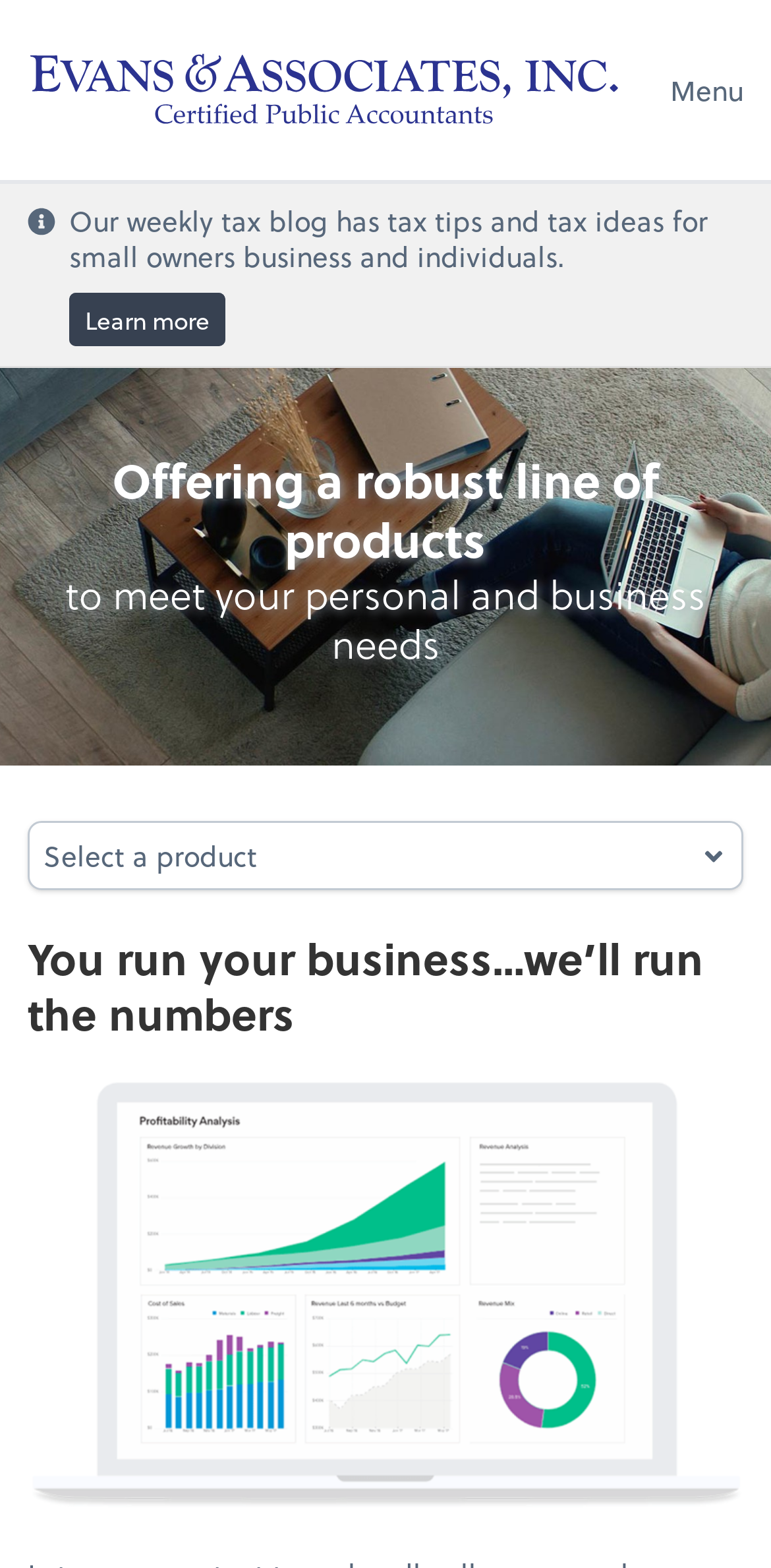Find the bounding box of the UI element described as follows: "Select a product".

[0.036, 0.524, 0.964, 0.568]